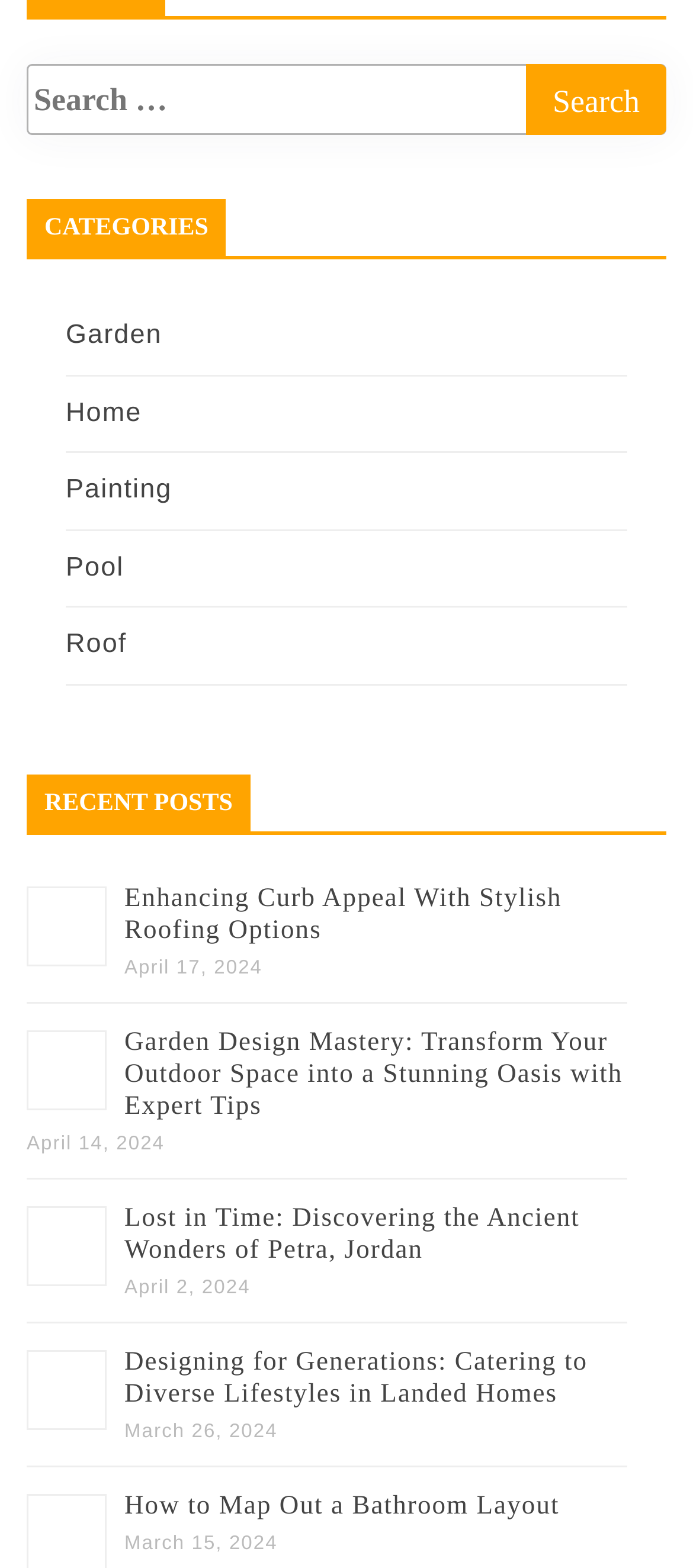Identify the coordinates of the bounding box for the element that must be clicked to accomplish the instruction: "click on How to Map Out a Bathroom Layout".

[0.179, 0.951, 0.807, 0.969]